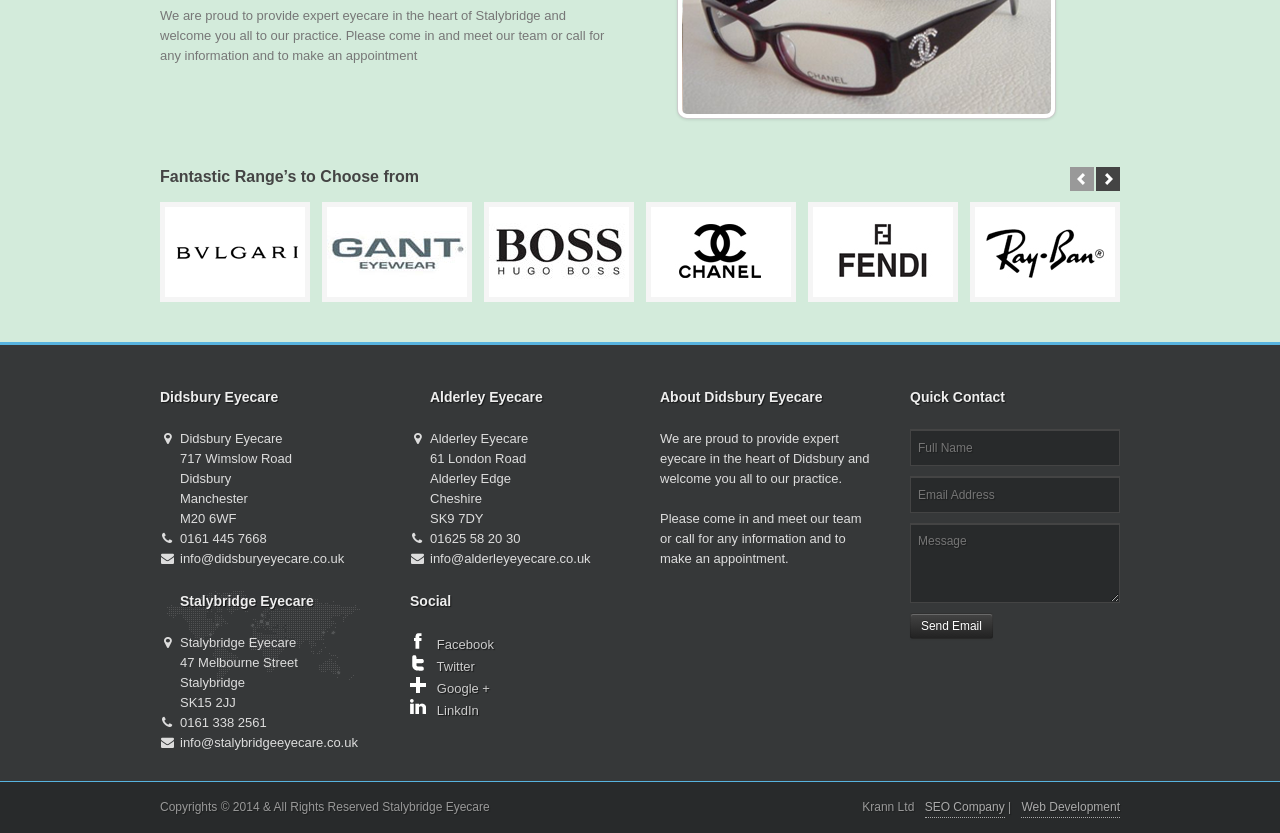Identify the bounding box coordinates of the area that should be clicked in order to complete the given instruction: "Visit SEO Company". The bounding box coordinates should be four float numbers between 0 and 1, i.e., [left, top, right, bottom].

[0.722, 0.956, 0.785, 0.981]